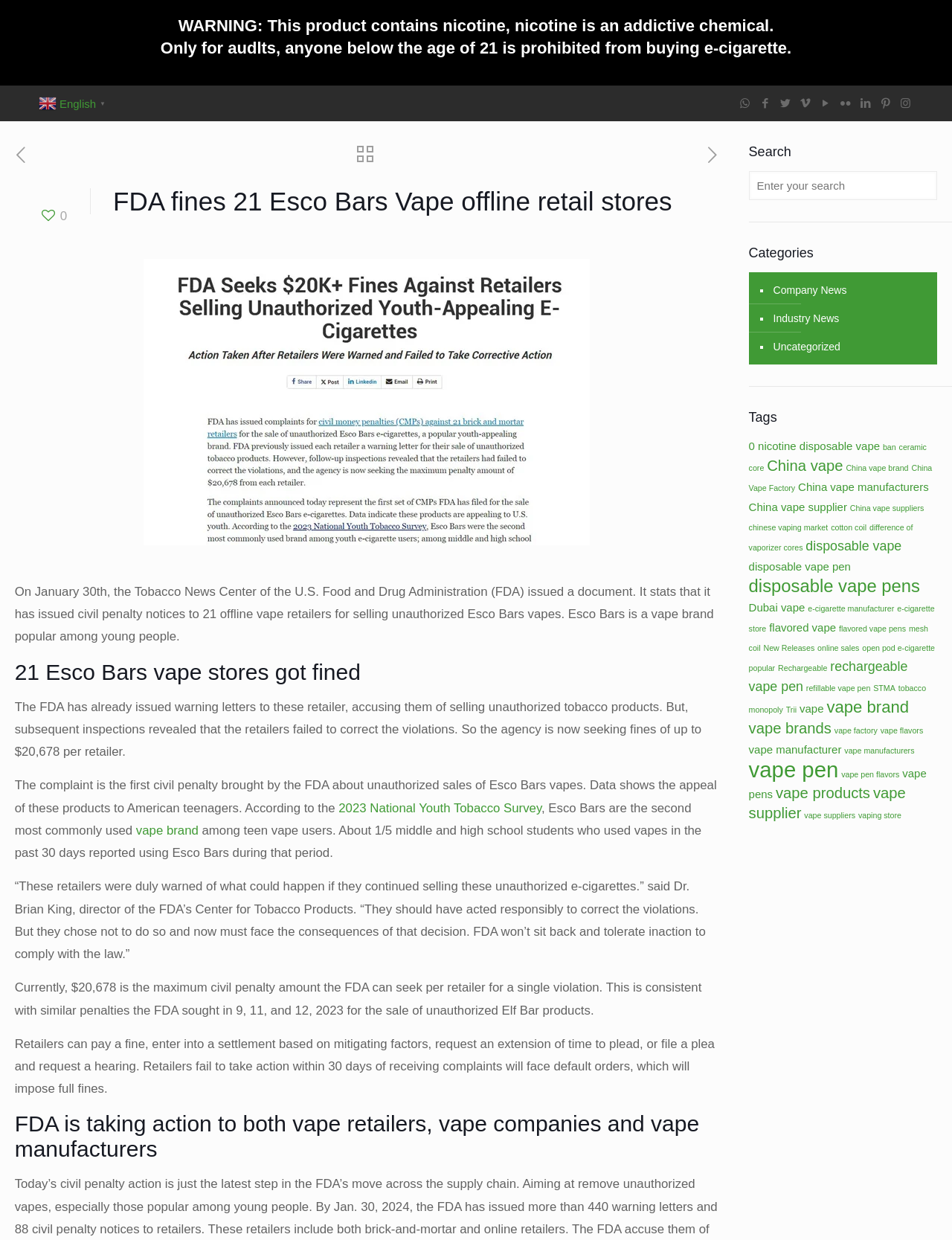What is the name of the survey mentioned in the article?
Using the image, respond with a single word or phrase.

2023 National Youth Tobacco Survey